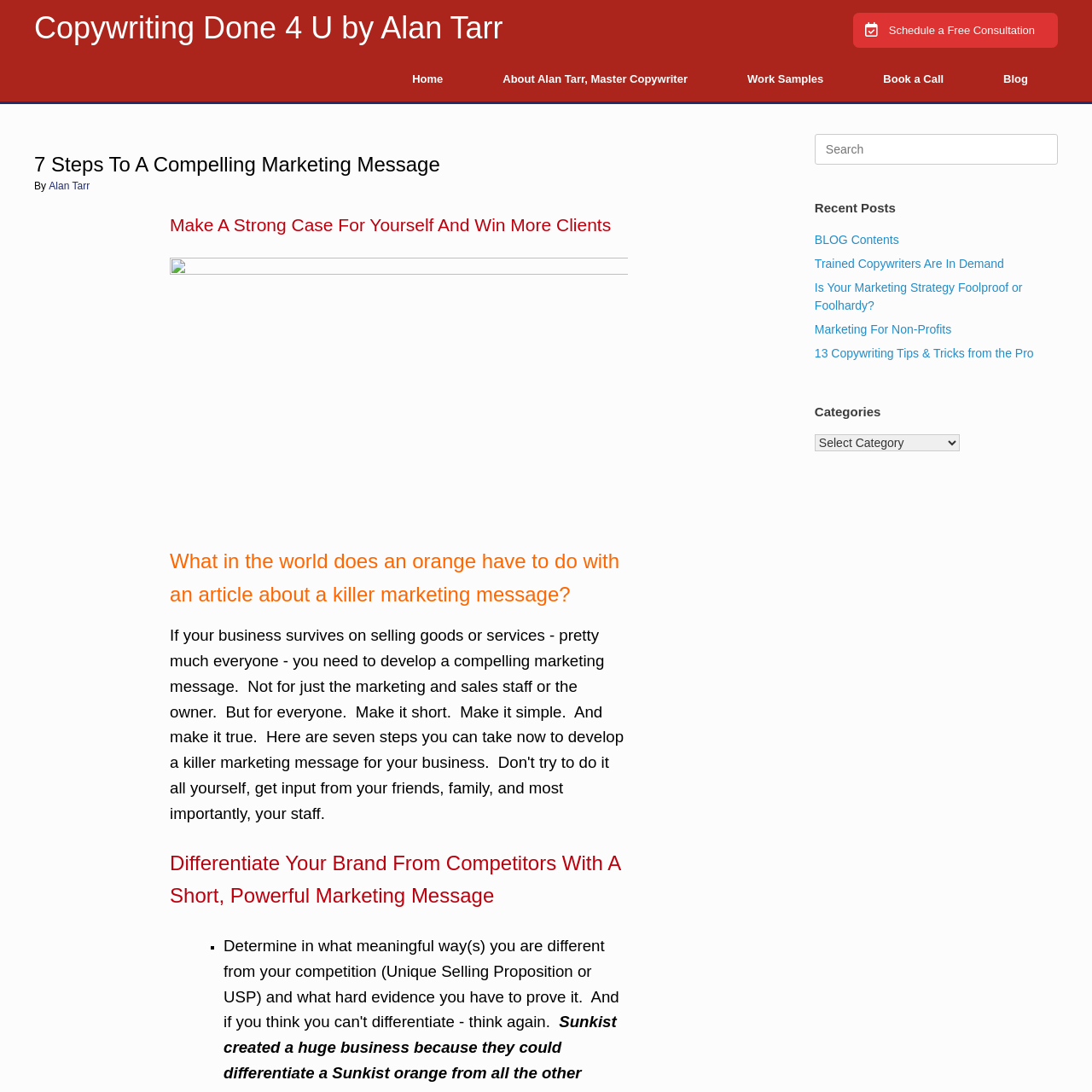What is the name of the author of the article?
Provide a one-word or short-phrase answer based on the image.

Alan Tarr